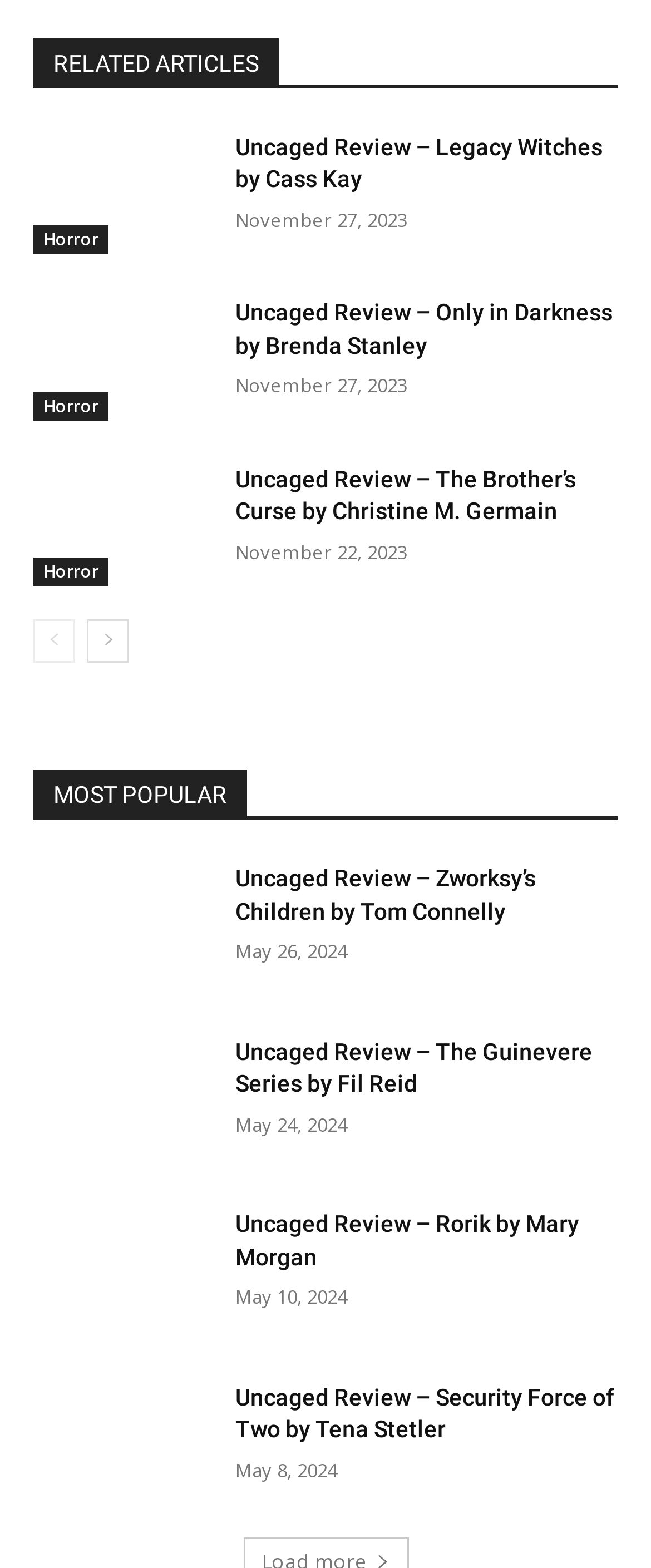How many articles are listed on this page?
Please answer the question with as much detail as possible using the screenshot.

I counted the number of headings on the page, each of which corresponds to a separate article. There are 12 headings in total, indicating 12 articles listed on this page.